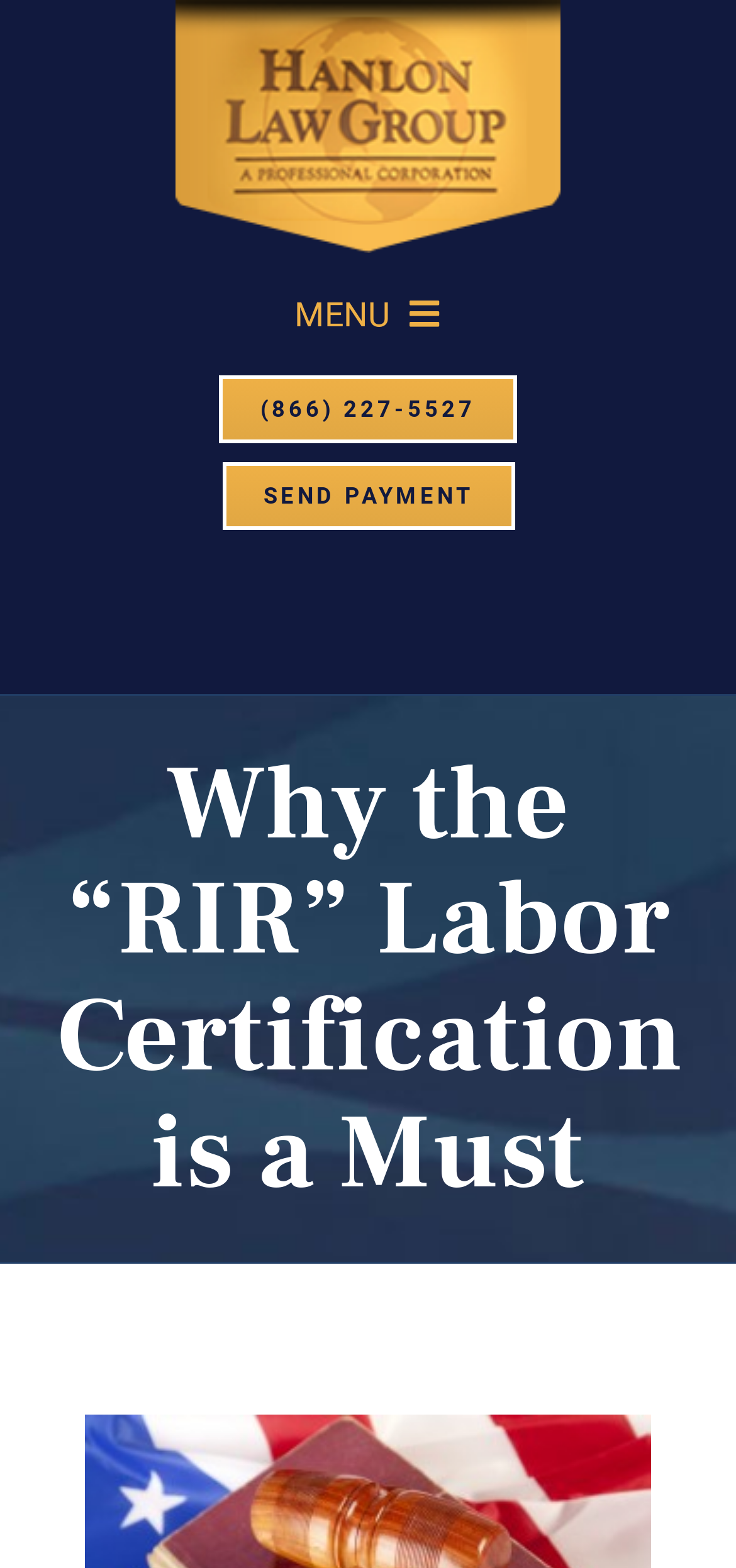What is the purpose of the 'SEND PAYMENT' link?
Look at the image and answer with only one word or phrase.

To send payment